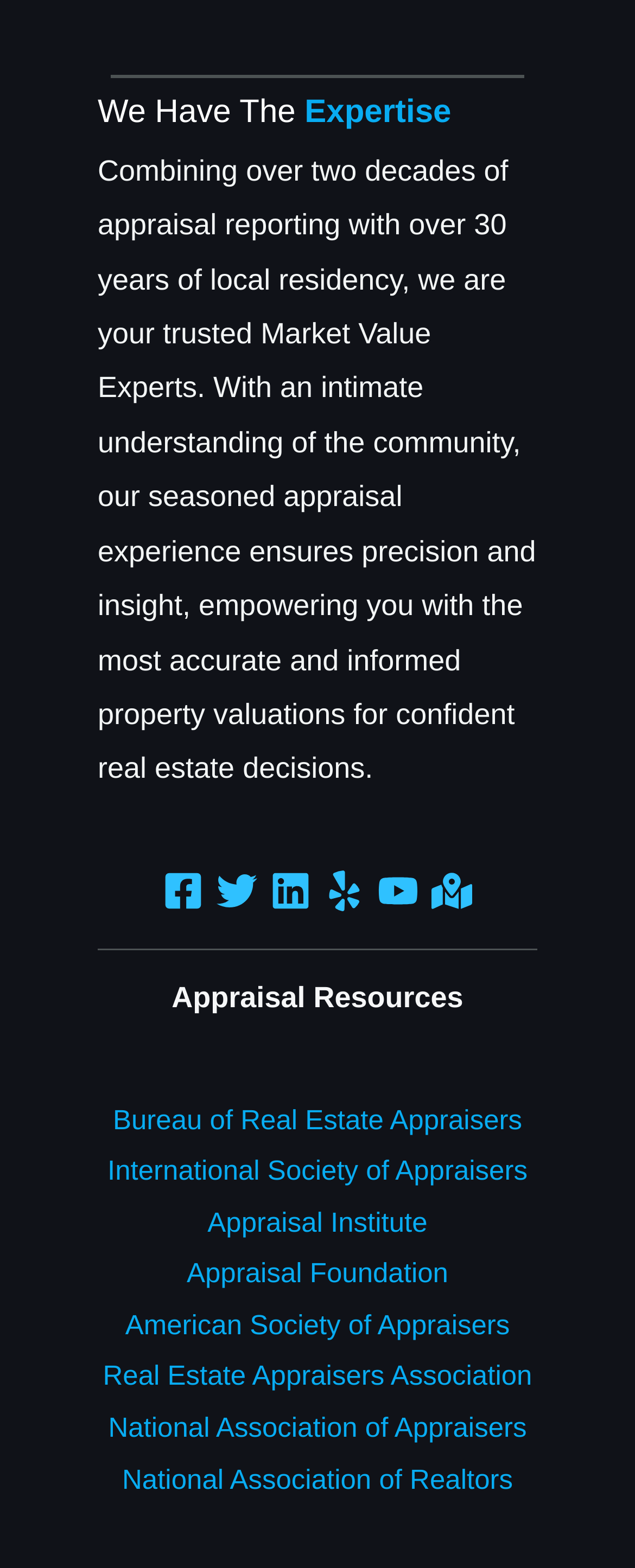Find the bounding box of the element with the following description: "aria-label="Twitter"". The coordinates must be four float numbers between 0 and 1, formatted as [left, top, right, bottom].

[0.341, 0.555, 0.405, 0.581]